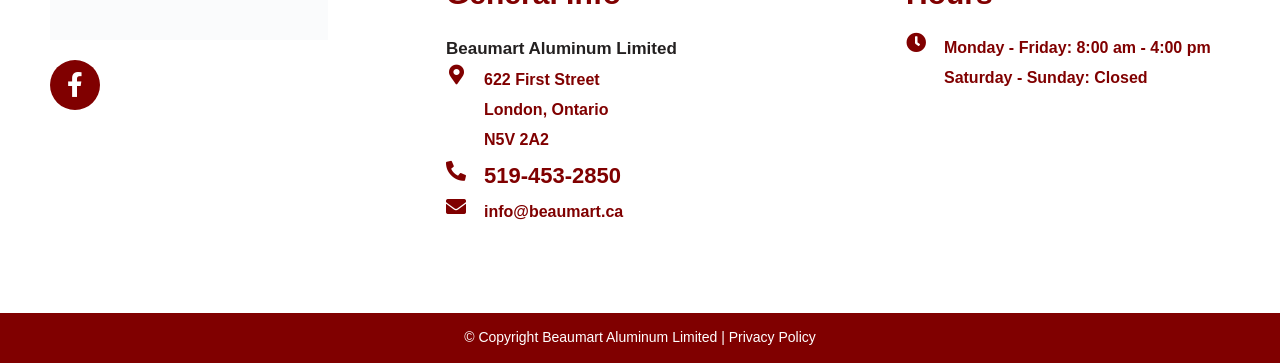Provide the bounding box coordinates of the HTML element this sentence describes: "Facebook-f". The bounding box coordinates consist of four float numbers between 0 and 1, i.e., [left, top, right, bottom].

[0.039, 0.165, 0.078, 0.303]